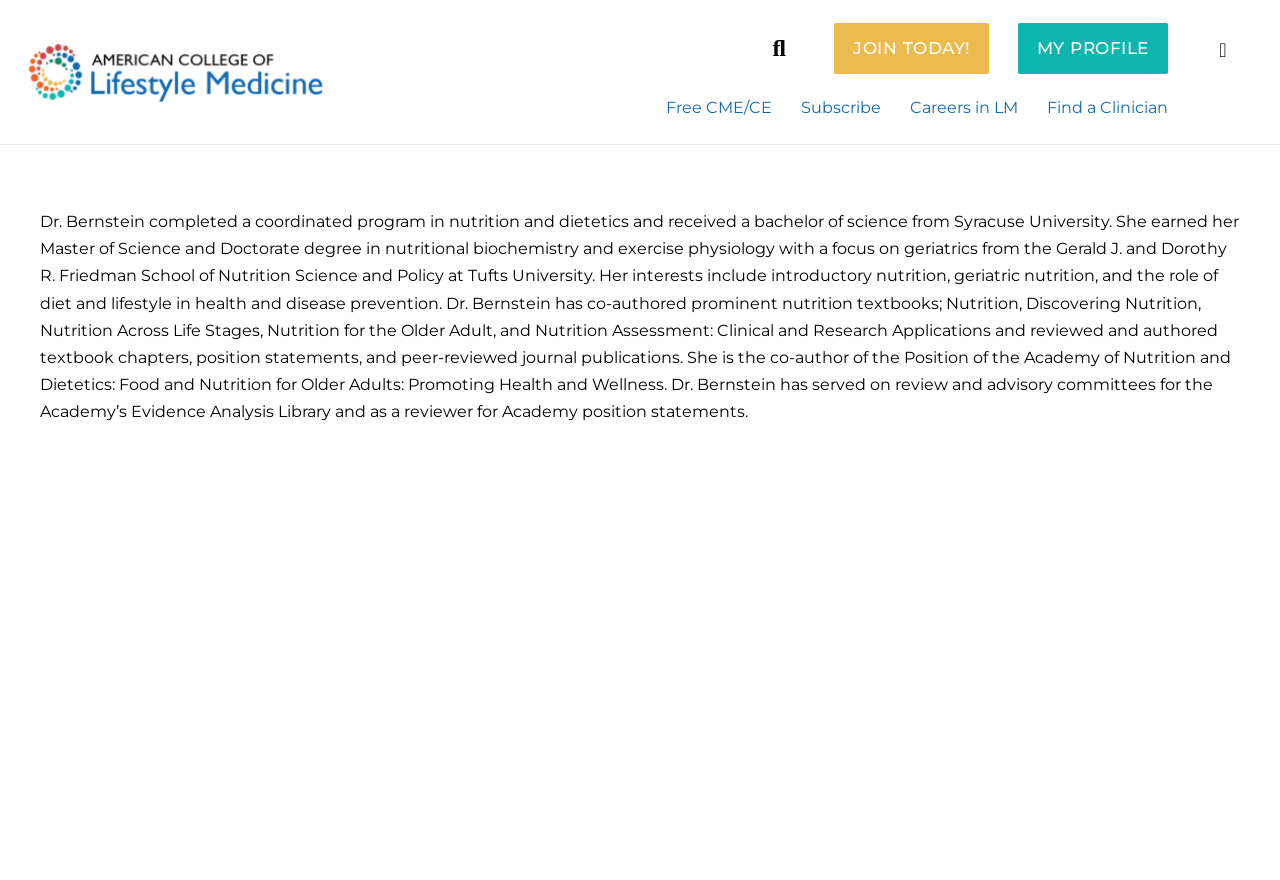Based on the element description, predict the bounding box coordinates (top-left x, top-left y, bottom-right x, bottom-right y) for the UI element in the screenshot: aria-label="Search"

[0.588, 0.029, 0.629, 0.08]